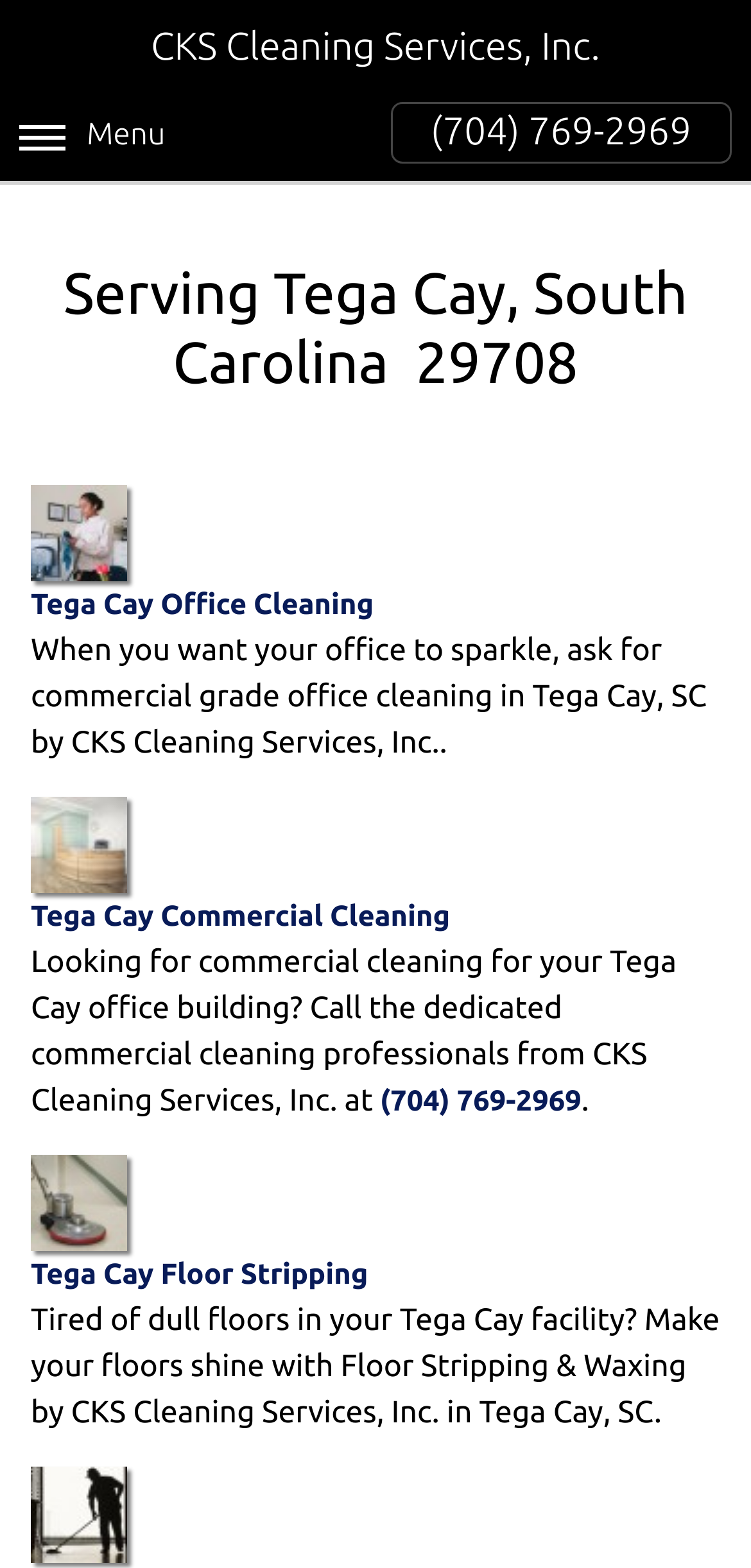Give a concise answer using only one word or phrase for this question:
How many types of cleaning services are mentioned on the webpage?

3